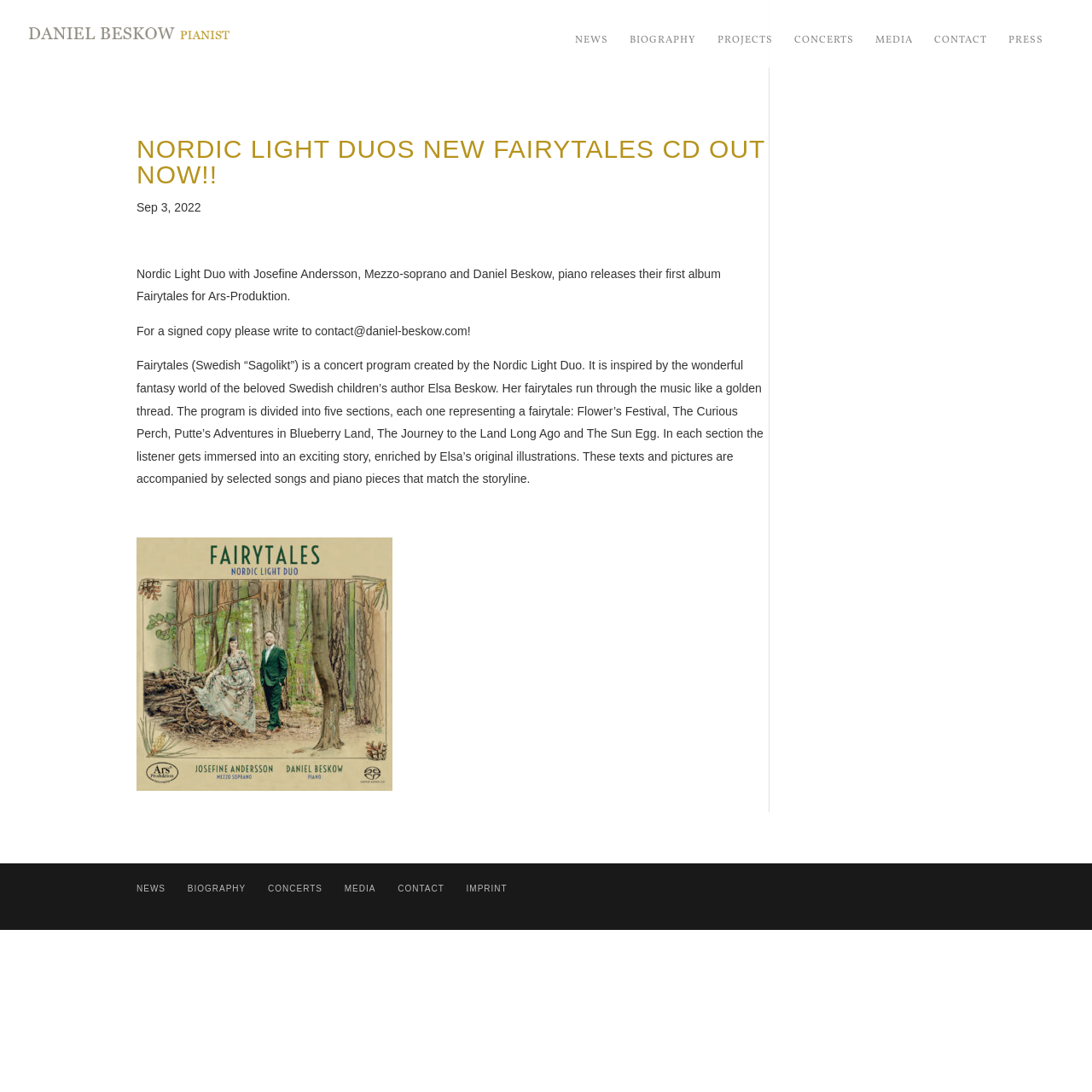What is the name of the duo releasing a new CD?
Look at the image and answer with only one word or phrase.

Nordic Light Duo